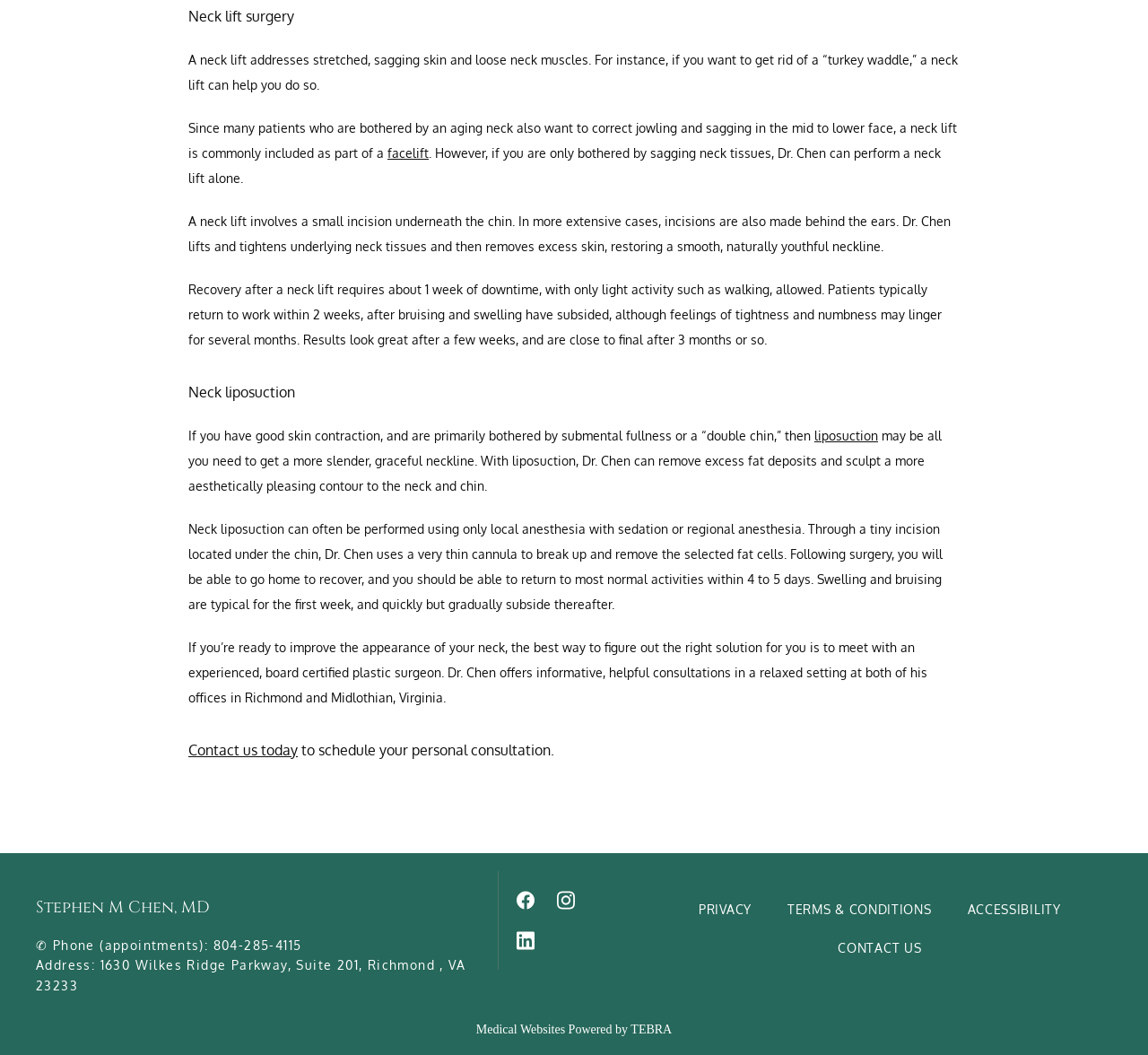Identify the bounding box for the described UI element. Provide the coordinates in (top-left x, top-left y, bottom-right x, bottom-right y) format with values ranging from 0 to 1: LinkedIn icon

[0.442, 0.873, 0.477, 0.911]